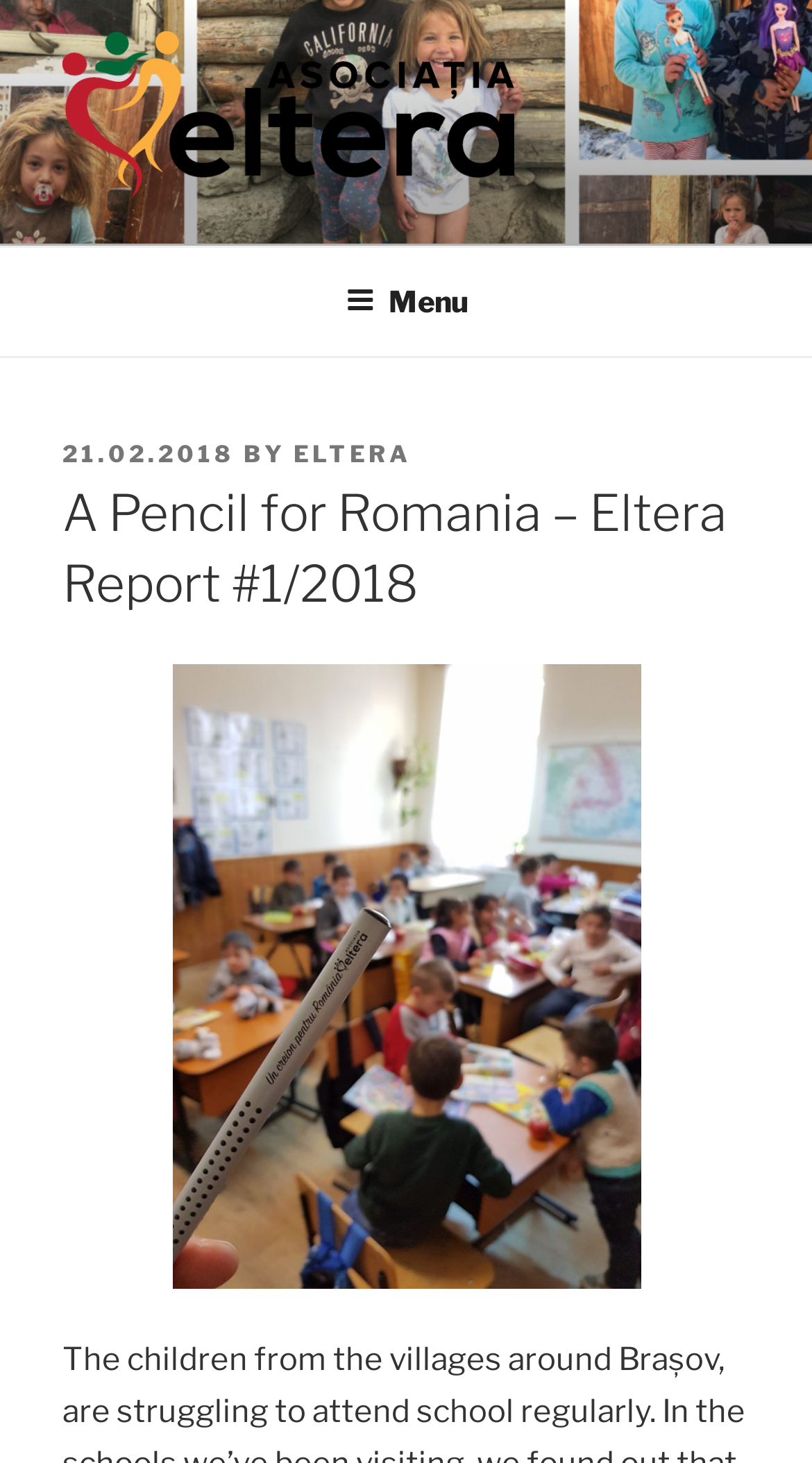What is the percentage of registered children attending school?
Based on the image, answer the question with a single word or brief phrase.

50%